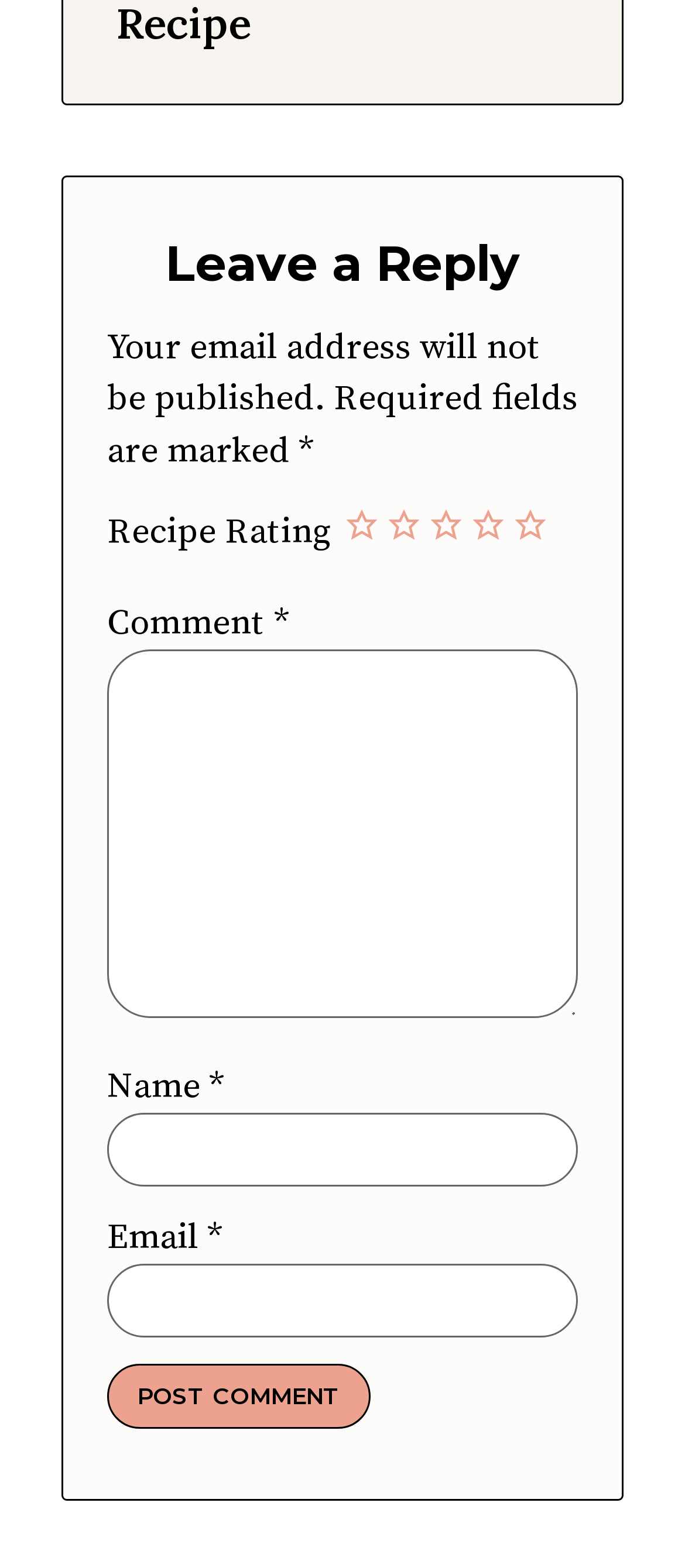Locate the bounding box of the UI element based on this description: "name="submit" value="Post Comment"". Provide four float numbers between 0 and 1 as [left, top, right, bottom].

[0.156, 0.949, 0.541, 0.991]